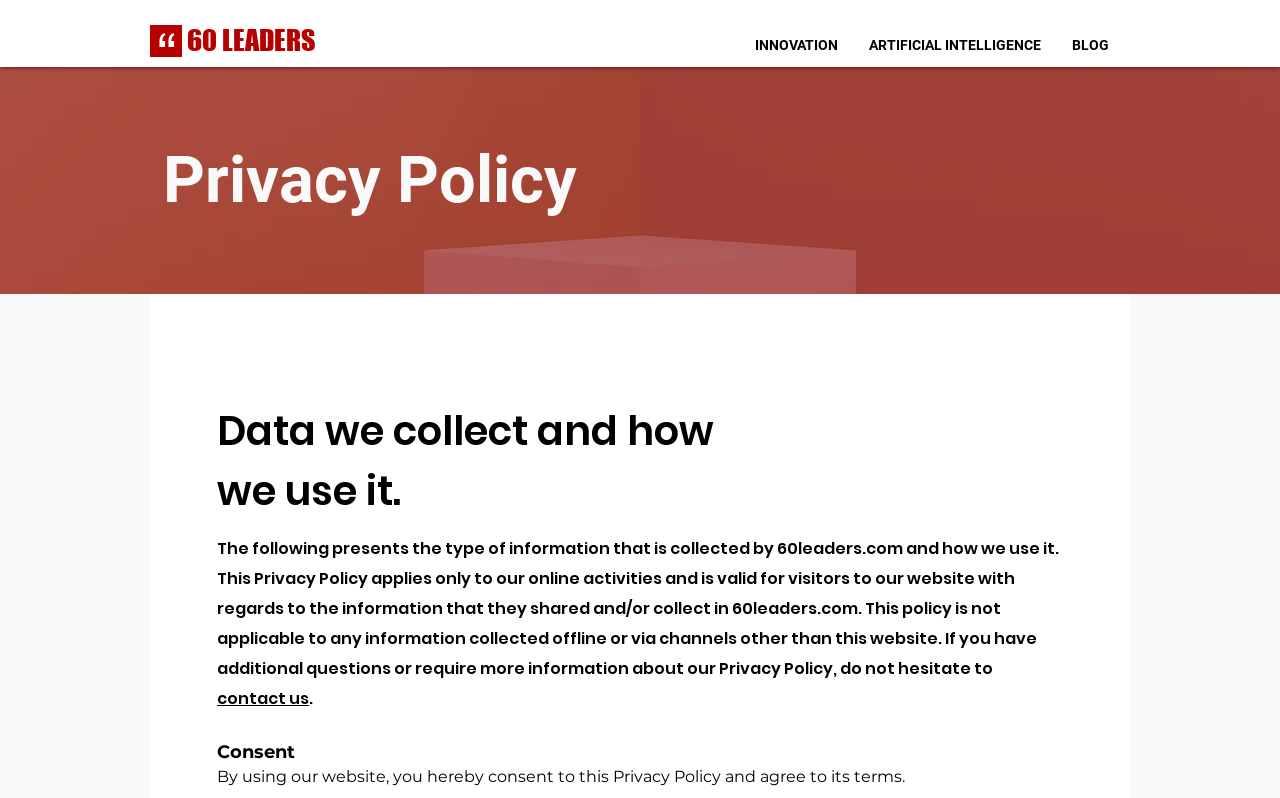How can I contact the website administrators?
Please respond to the question with a detailed and informative answer.

The webpage provides a link to 'contact us' at the bottom of the page, which suggests that users can reach out to the website administrators through this link if they have any questions or concerns about the Privacy Policy.